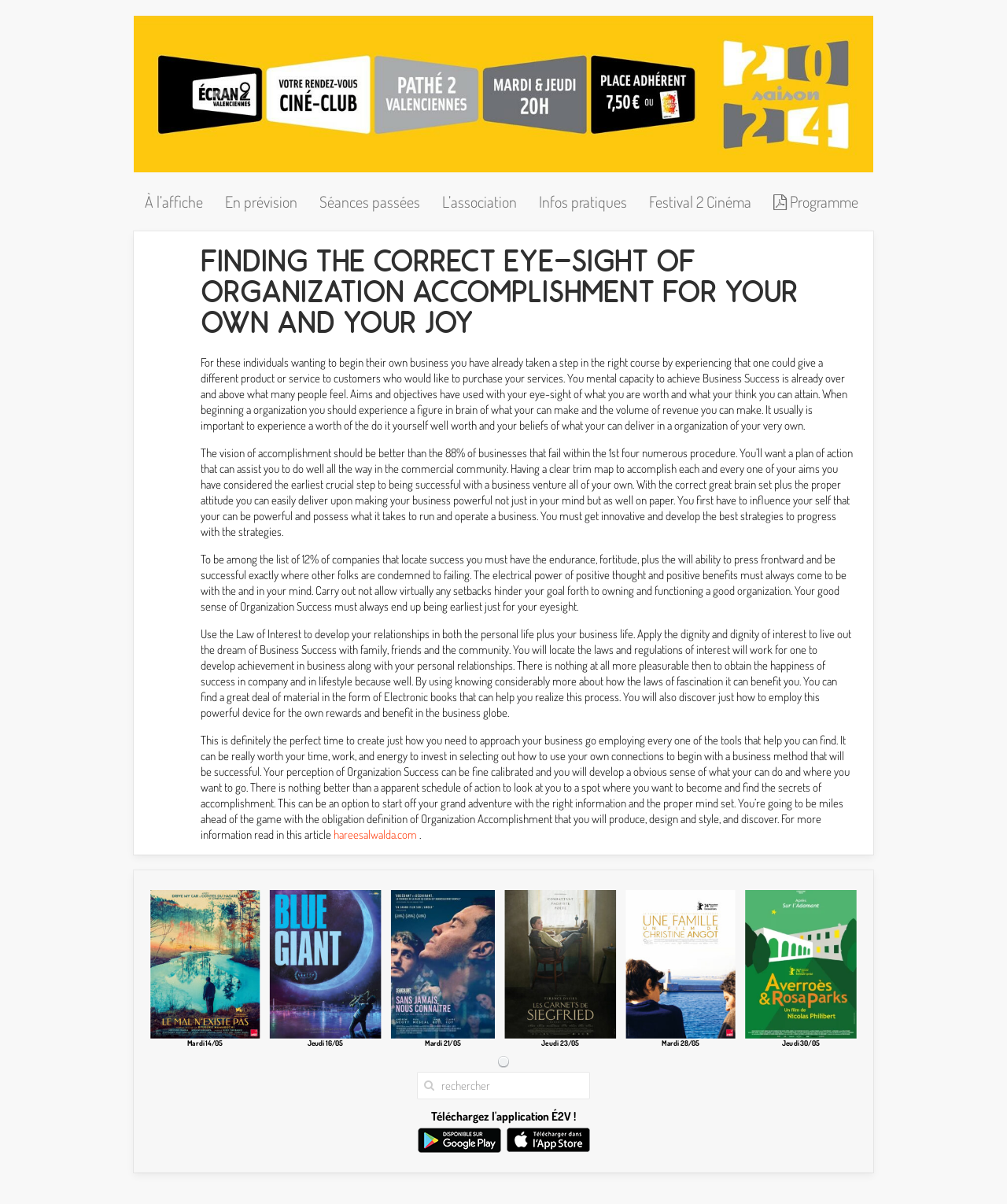Determine the bounding box coordinates of the element that should be clicked to execute the following command: "Download the Ecran 2 Valenciennes app on Android".

[0.414, 0.938, 0.5, 0.951]